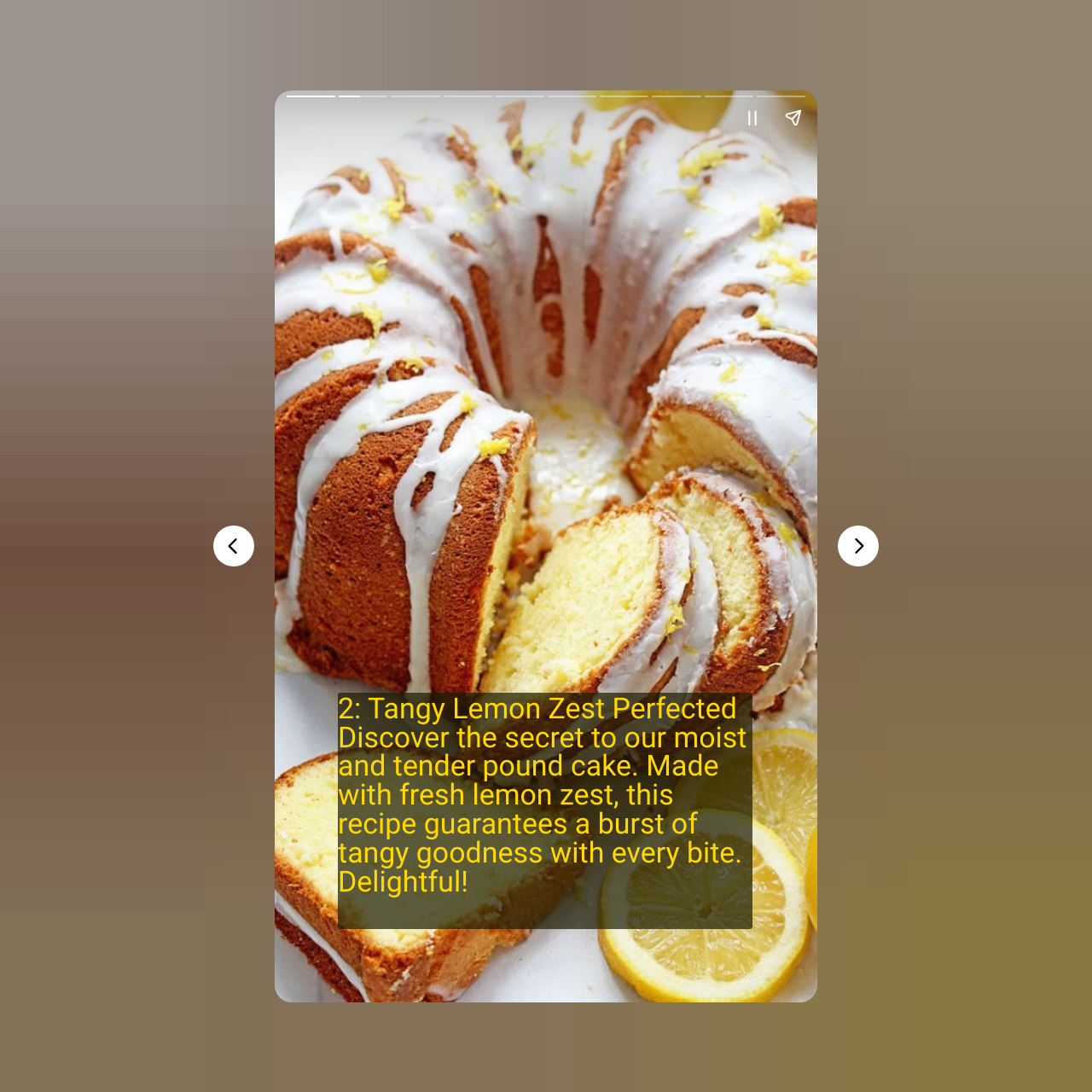Provide a single word or phrase to answer the given question: 
What is the purpose of the 'Previous page' button?

To navigate to previous page